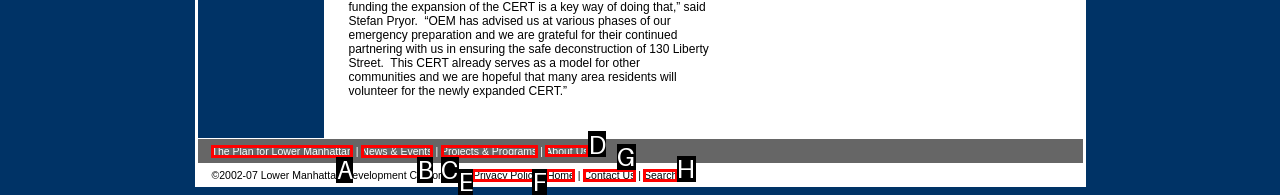Which UI element should you click on to achieve the following task: check About Us? Provide the letter of the correct option.

D